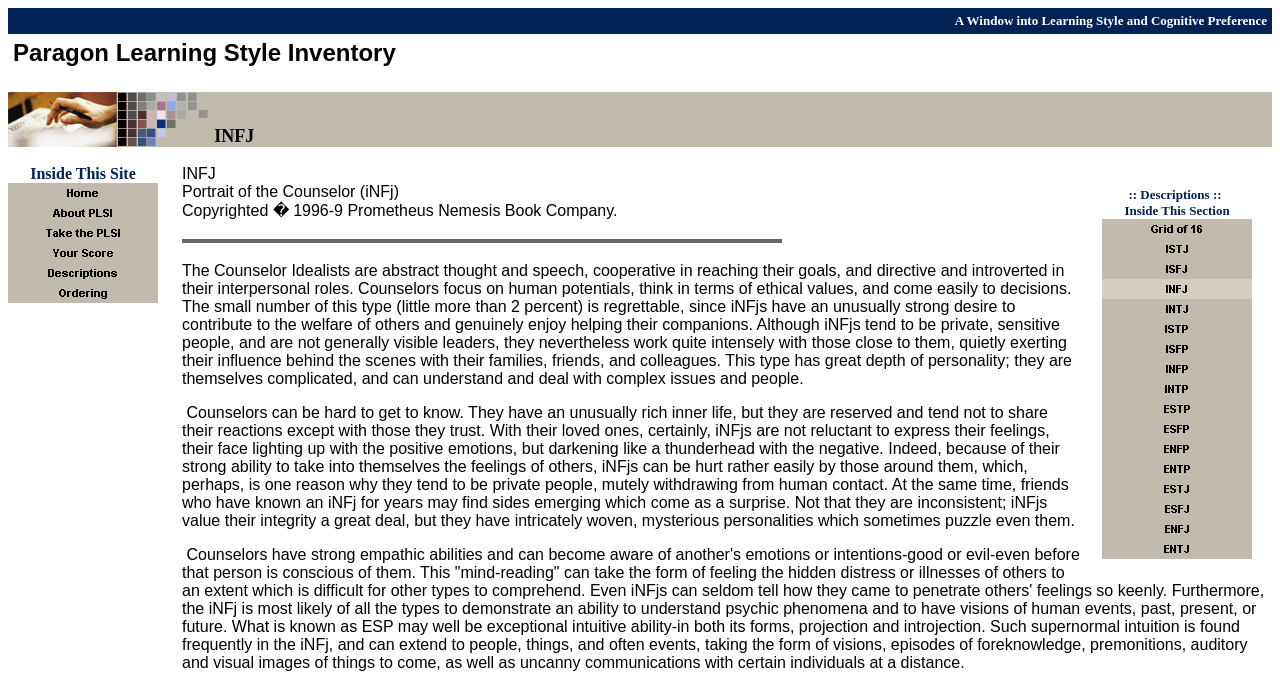Locate the bounding box coordinates of the clickable region to complete the following instruction: "Click the 'Descriptions' link."

[0.006, 0.392, 0.123, 0.417]